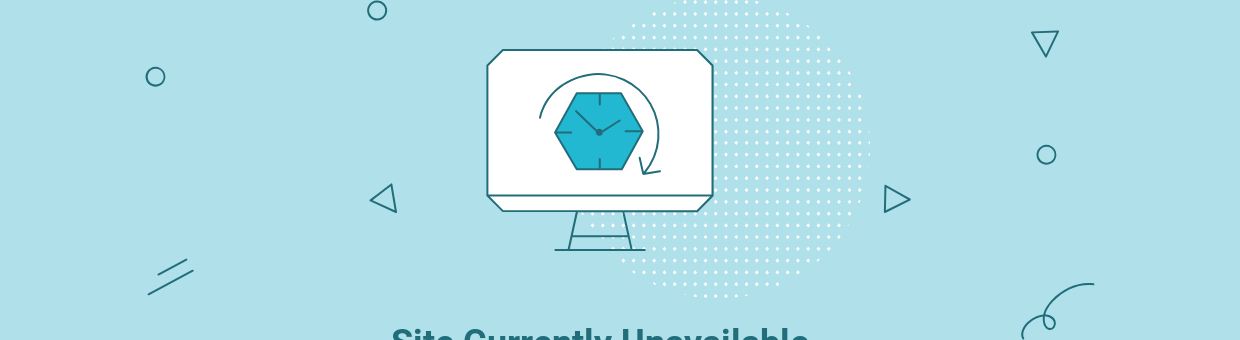Convey a detailed narrative of what is depicted in the image.

The image features a light blue background adorned with various geometric shapes, including circles and triangles. At the center, there is an illustration of a computer monitor displaying a hexagonal icon that resembles a clock with a circular arrow, symbolizing processing or a wait period. Below this graphic, the text "Site Currently Unavailable" is prominently displayed in a bold, dark font, indicating that the website is not accessible at this moment. The overall design conveys a clean and modern aesthetic, aimed at communicating the website’s unavailability in a clear and visually appealing manner.